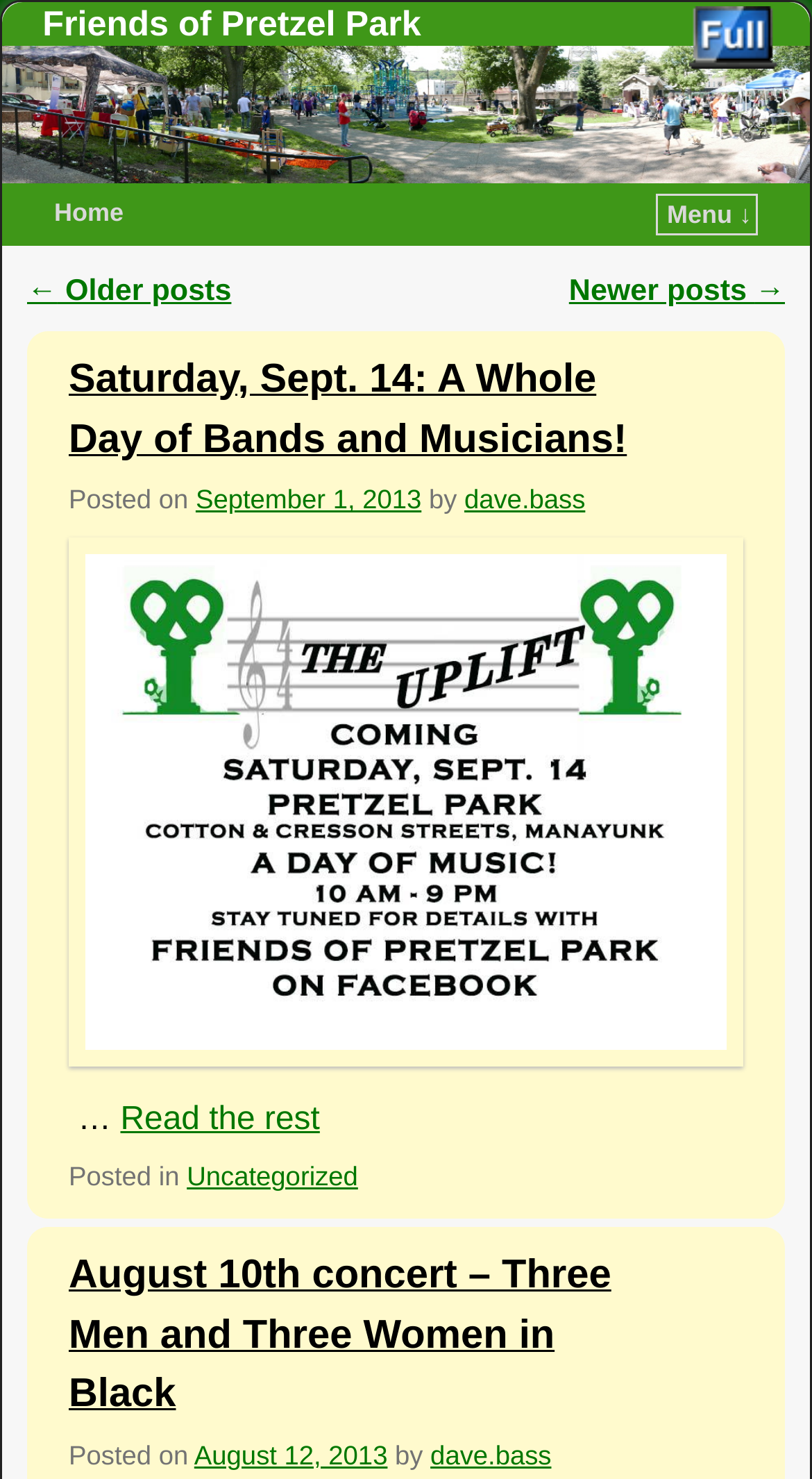Answer briefly with one word or phrase:
How many links are in the navigation section?

3